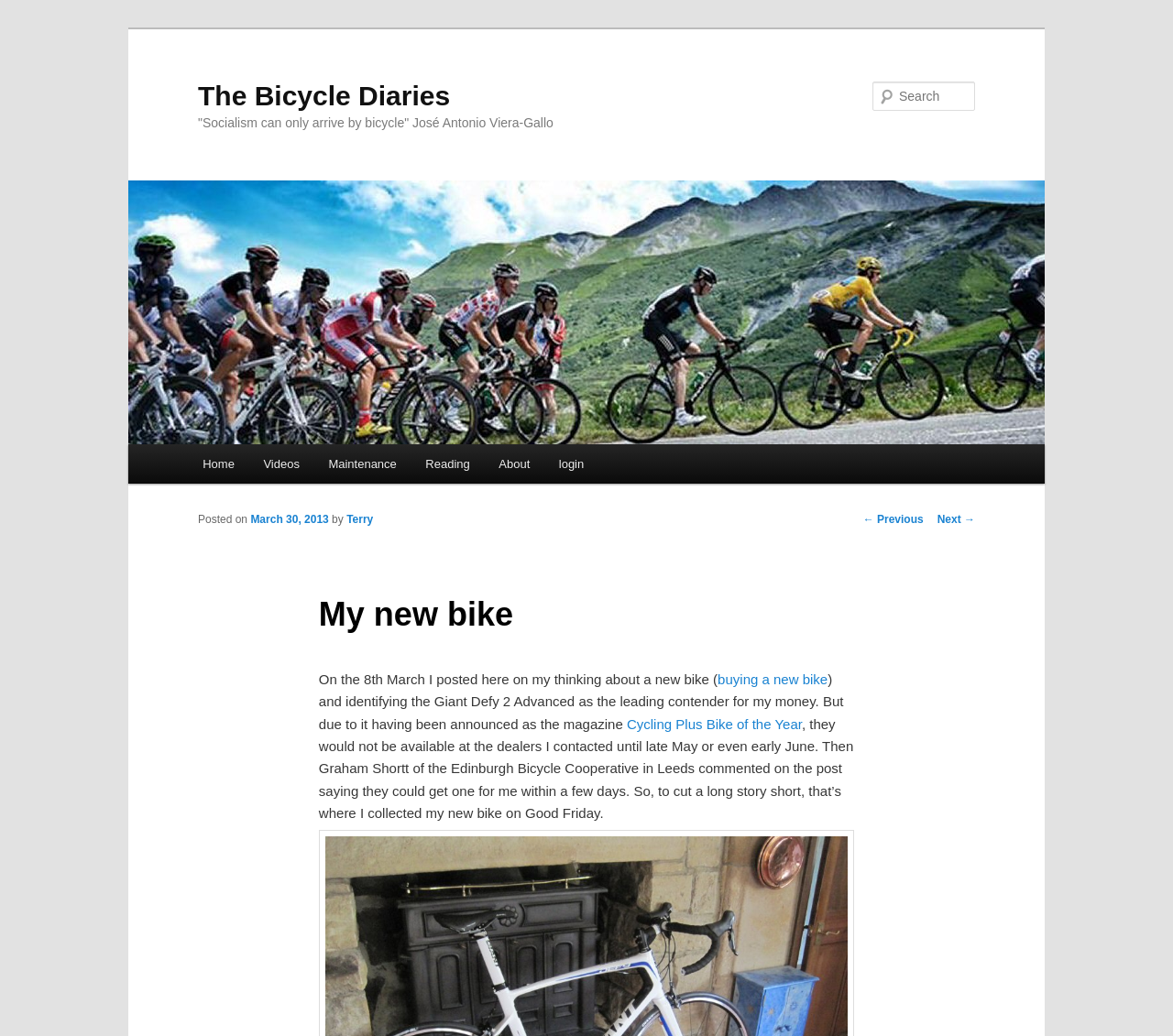Please specify the bounding box coordinates of the clickable region to carry out the following instruction: "Search for something". The coordinates should be four float numbers between 0 and 1, in the format [left, top, right, bottom].

[0.744, 0.079, 0.831, 0.107]